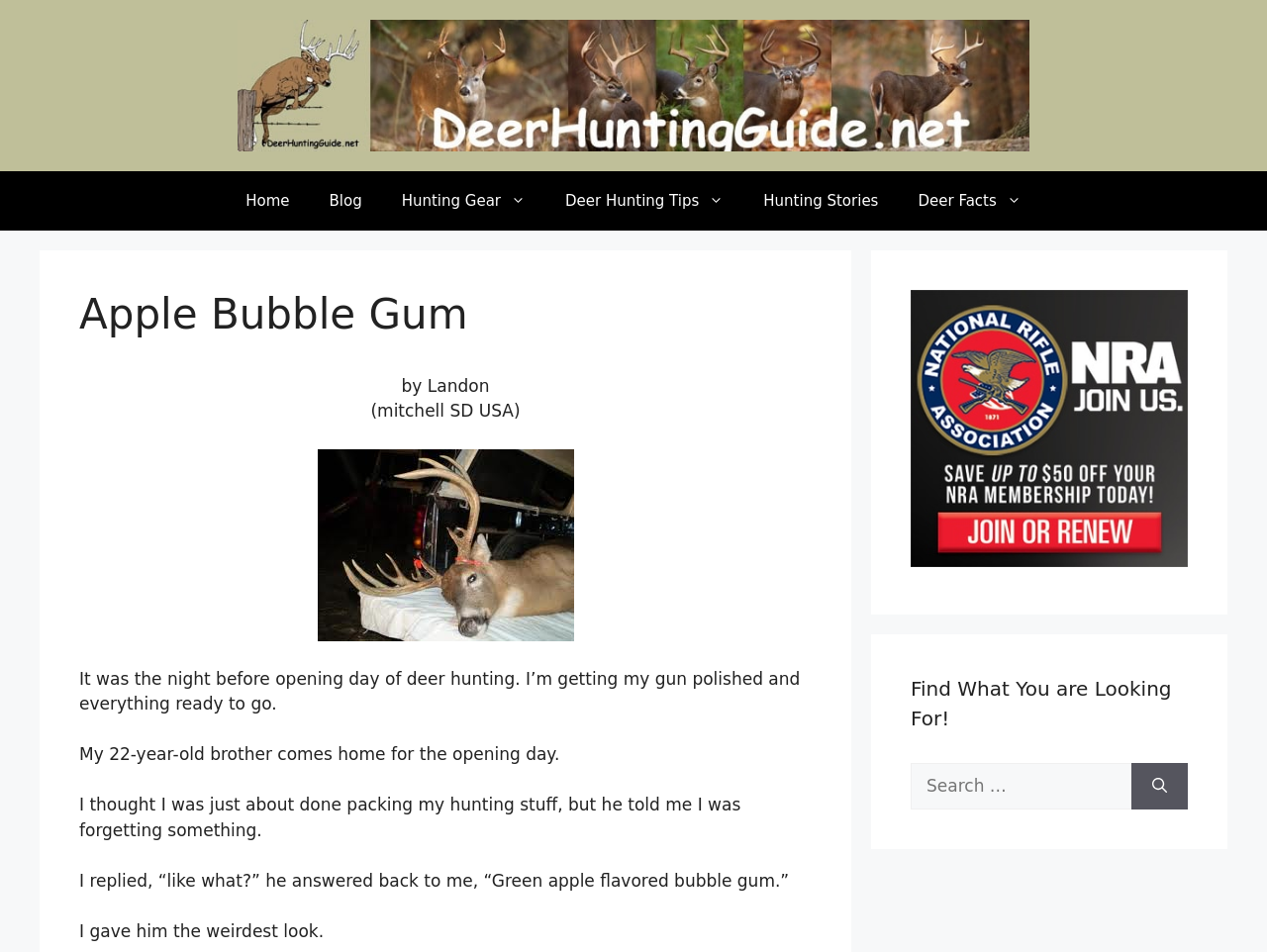Please reply with a single word or brief phrase to the question: 
What is the item the brother reminds the author to pack?

Green apple flavored bubble gum